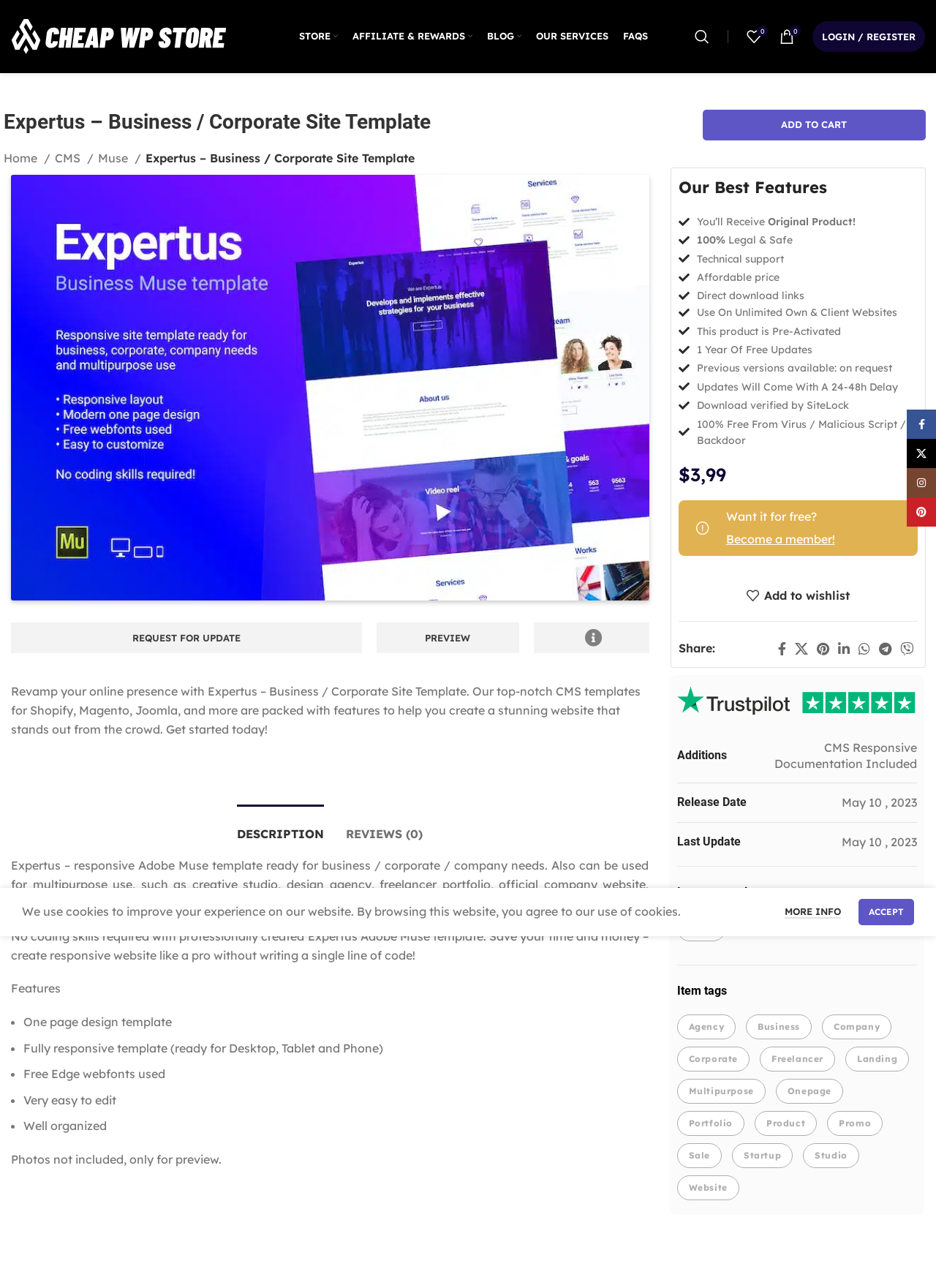What is the price of the template?
With the help of the image, please provide a detailed response to the question.

The price of the template can be found in the text '$3,99' which is located near the 'ADD TO CART' button.